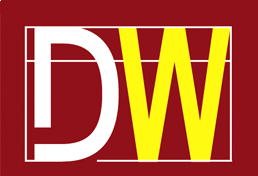Answer the question using only a single word or phrase: 
What type of projects does the company focus on?

Commercial projects